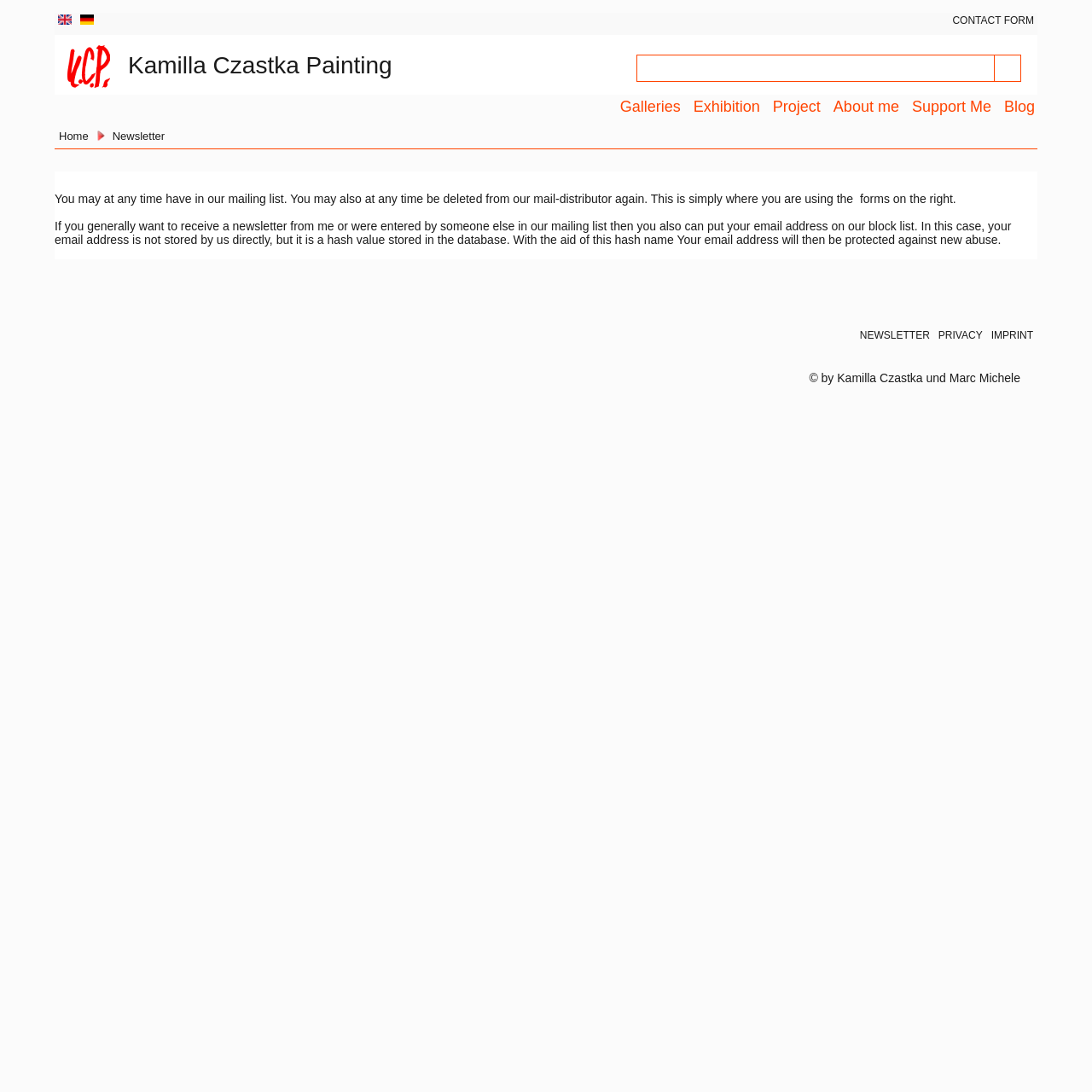What is the purpose of the textbox?
We need a detailed and meticulous answer to the question.

The textbox is located on the right side of the page, and it is likely used to input an email address. This is inferred from the surrounding text, which discusses receiving a newsletter and being added to or removed from a mailing list.